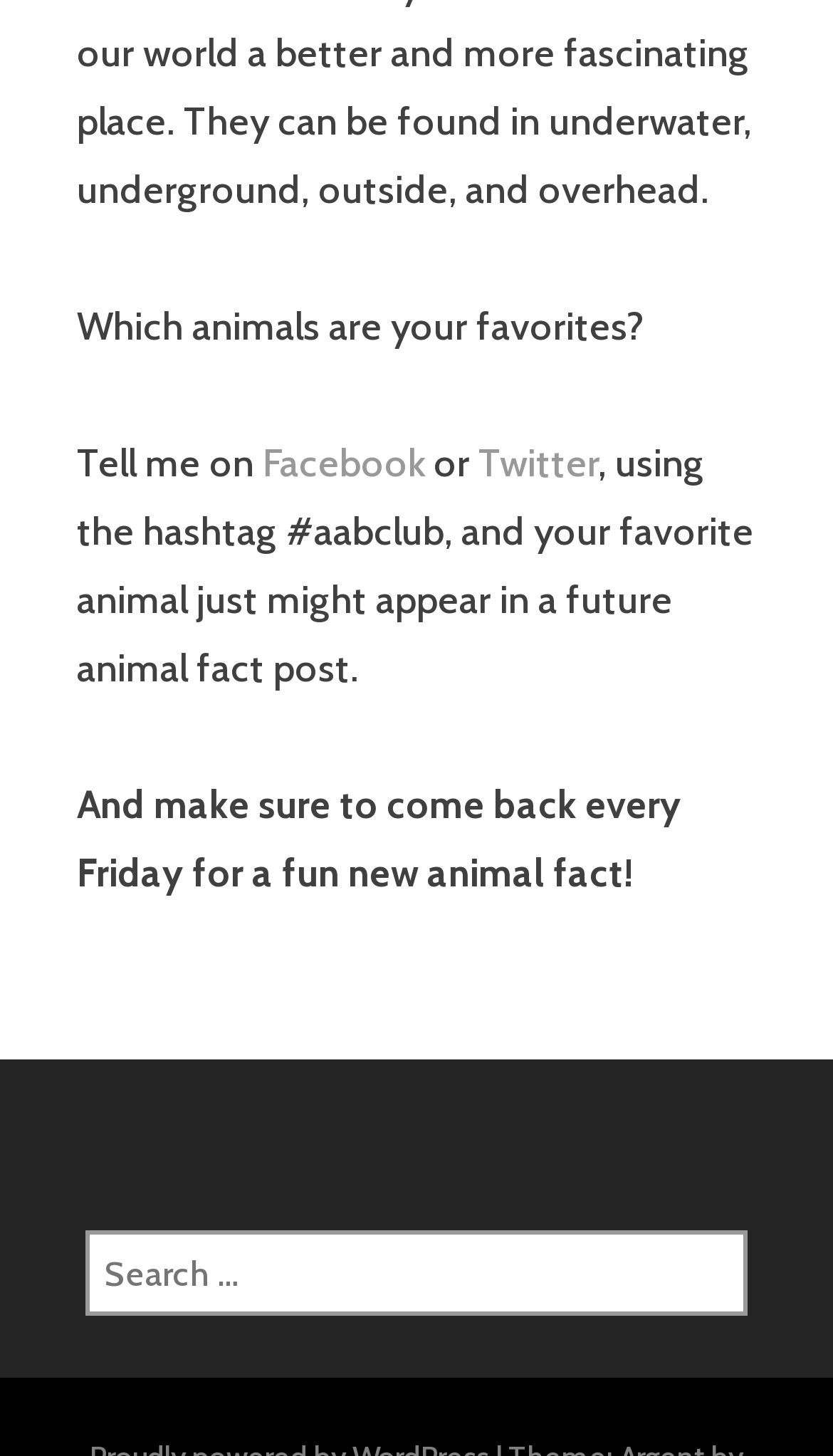Extract the bounding box coordinates for the described element: "Facebook". The coordinates should be represented as four float numbers between 0 and 1: [left, top, right, bottom].

[0.315, 0.303, 0.51, 0.338]